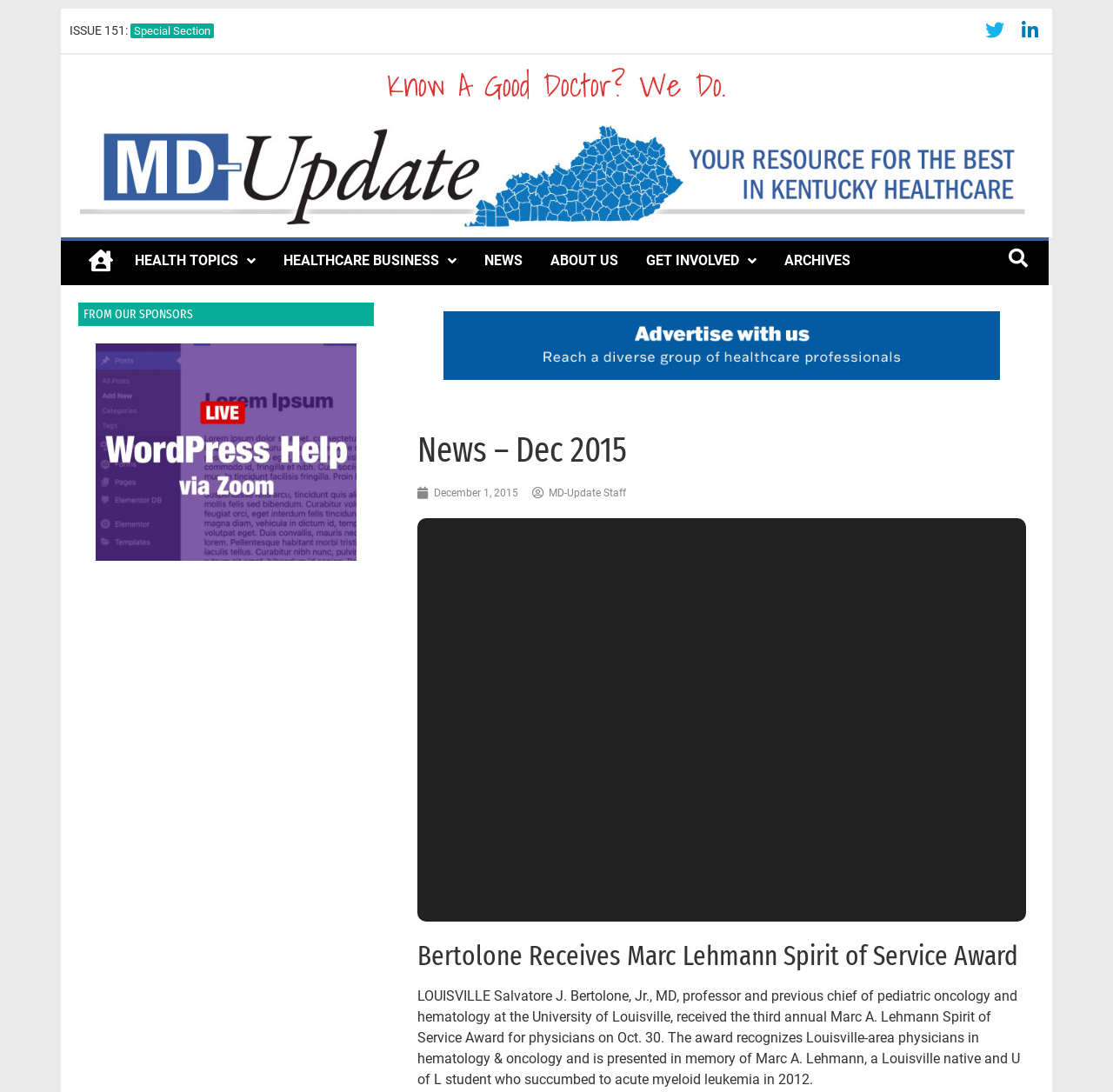Please determine the heading text of this webpage.

News – Dec 2015